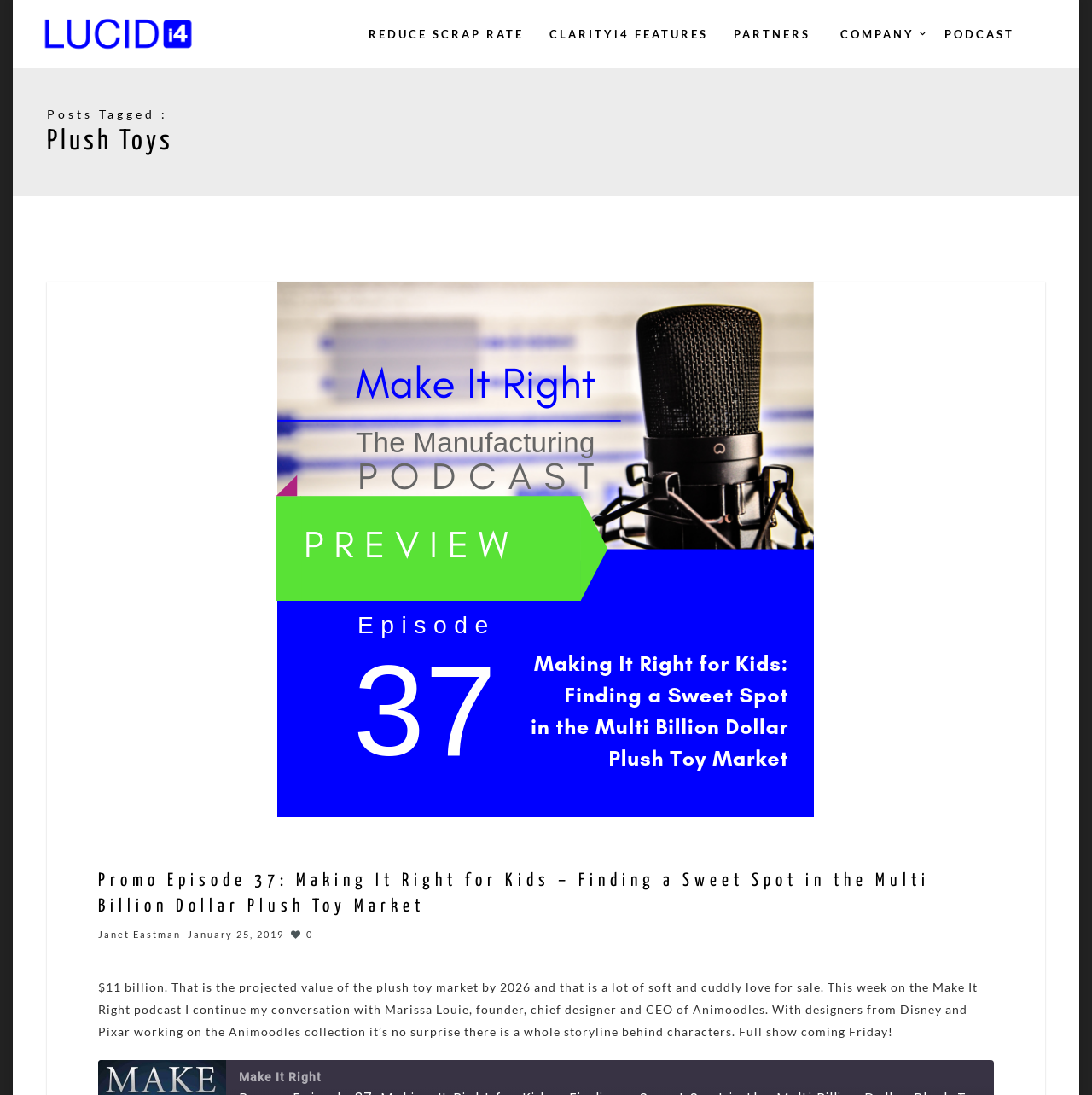Who is the founder of Animoodles?
Respond to the question with a single word or phrase according to the image.

Marissa Louie